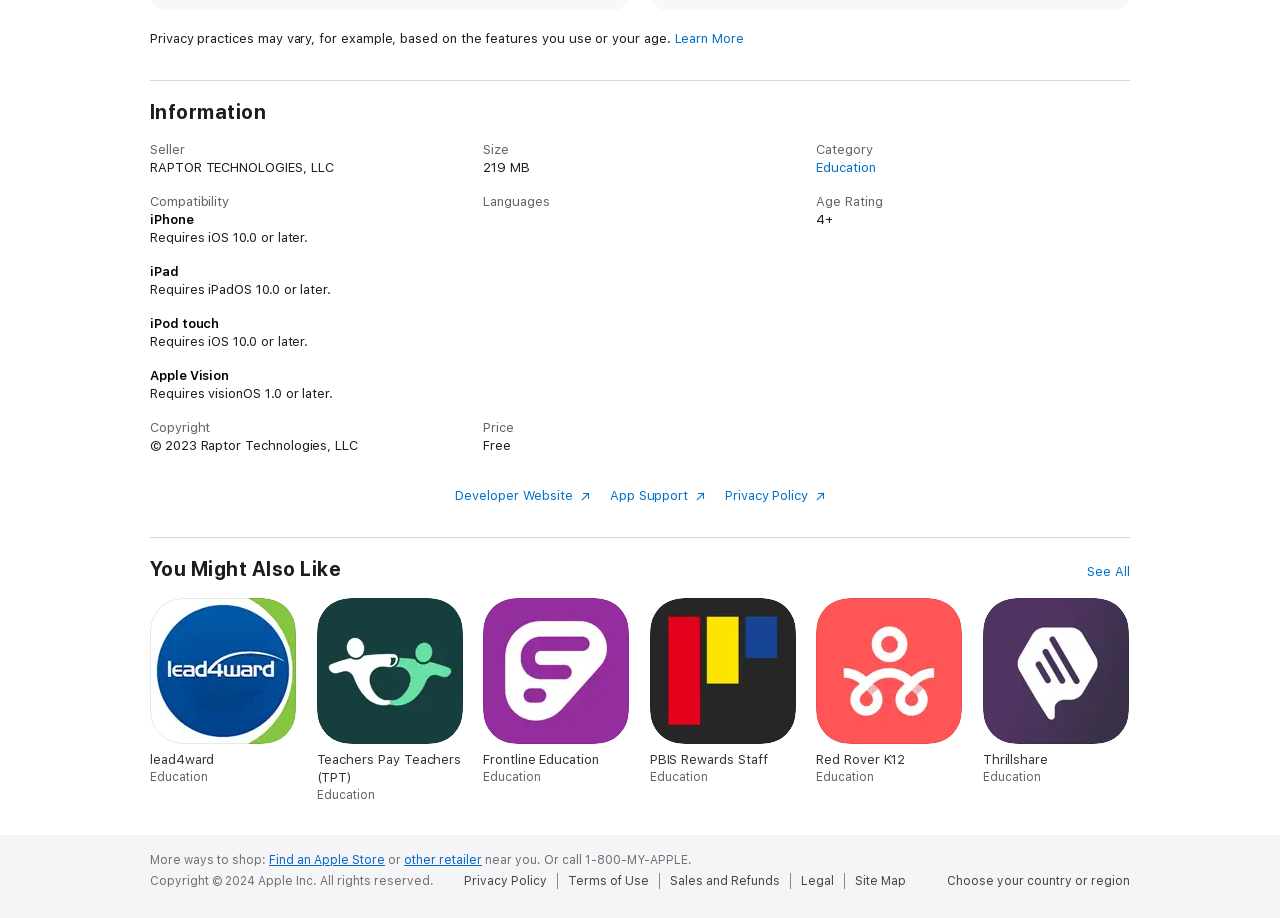Calculate the bounding box coordinates for the UI element based on the following description: "Teachers Pay Teachers (TPT) Education". Ensure the coordinates are four float numbers between 0 and 1, i.e., [left, top, right, bottom].

[0.247, 0.651, 0.362, 0.875]